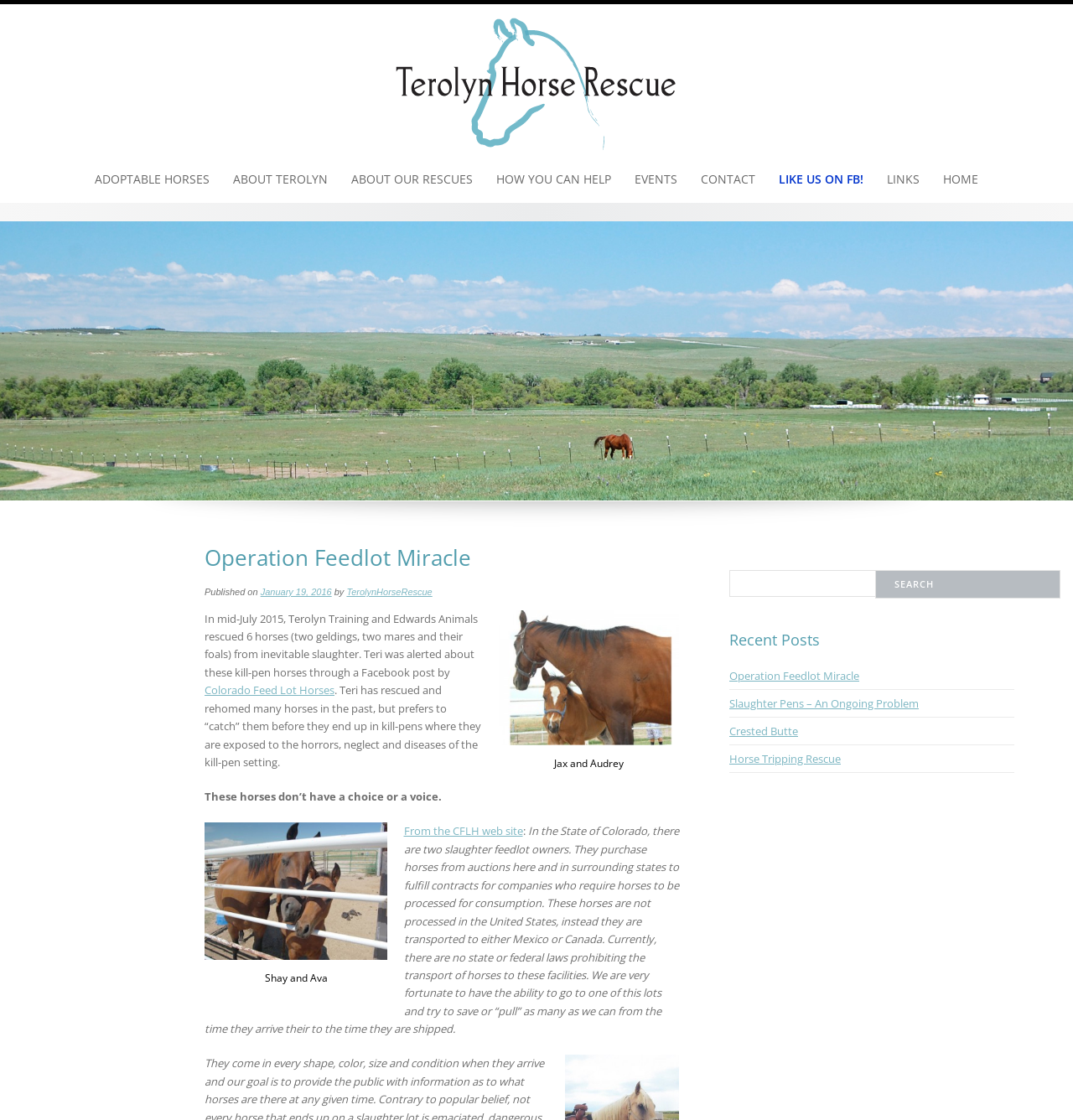Please identify the bounding box coordinates of the area that needs to be clicked to fulfill the following instruction: "Click the 'ADOPTABLE HORSES' link."

[0.079, 0.139, 0.205, 0.181]